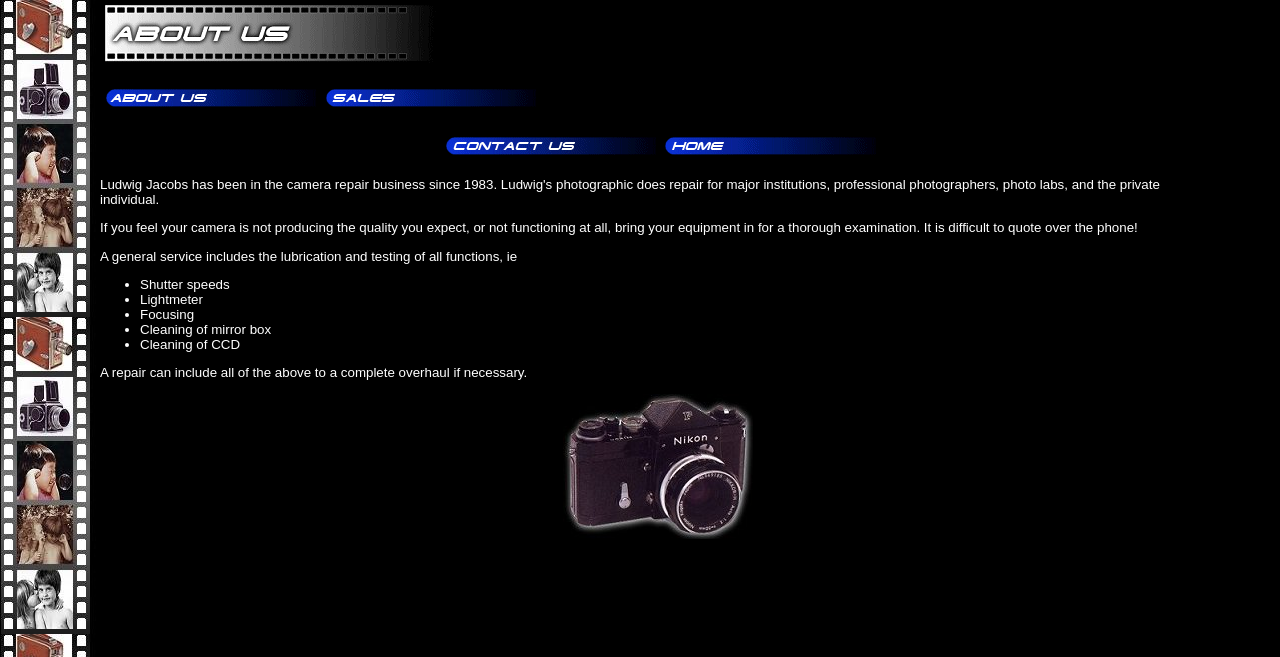Illustrate the webpage with a detailed description.

The webpage is about Ludwig Jacobs Photography, a camera repair business that has been operating since 1983. At the top-left corner, there is a small image. Next to it, there is a block of text that provides an introduction to Ludwig's photographic services, including camera repair for institutions, professional photographers, photo labs, and individuals. 

Below the introductory text, there are four links with corresponding images, arranged horizontally. Each link has a small image above it. The links are positioned from left to right, with the first link starting from the left edge of the page and the last link ending near the right edge.

Below the links, there is a paragraph of text that explains the process of bringing in equipment for a thorough examination. This is followed by a list of services included in a general repair, which are marked with bullet points. The list includes shutter speed testing, light meter testing, focusing, cleaning of the mirror box, and cleaning of the CCD.

At the bottom of the page, there is a final sentence that explains that a repair can include all of the above services to a complete overhaul if necessary. To the right of this sentence, there is a larger image that takes up about half of the page's width.